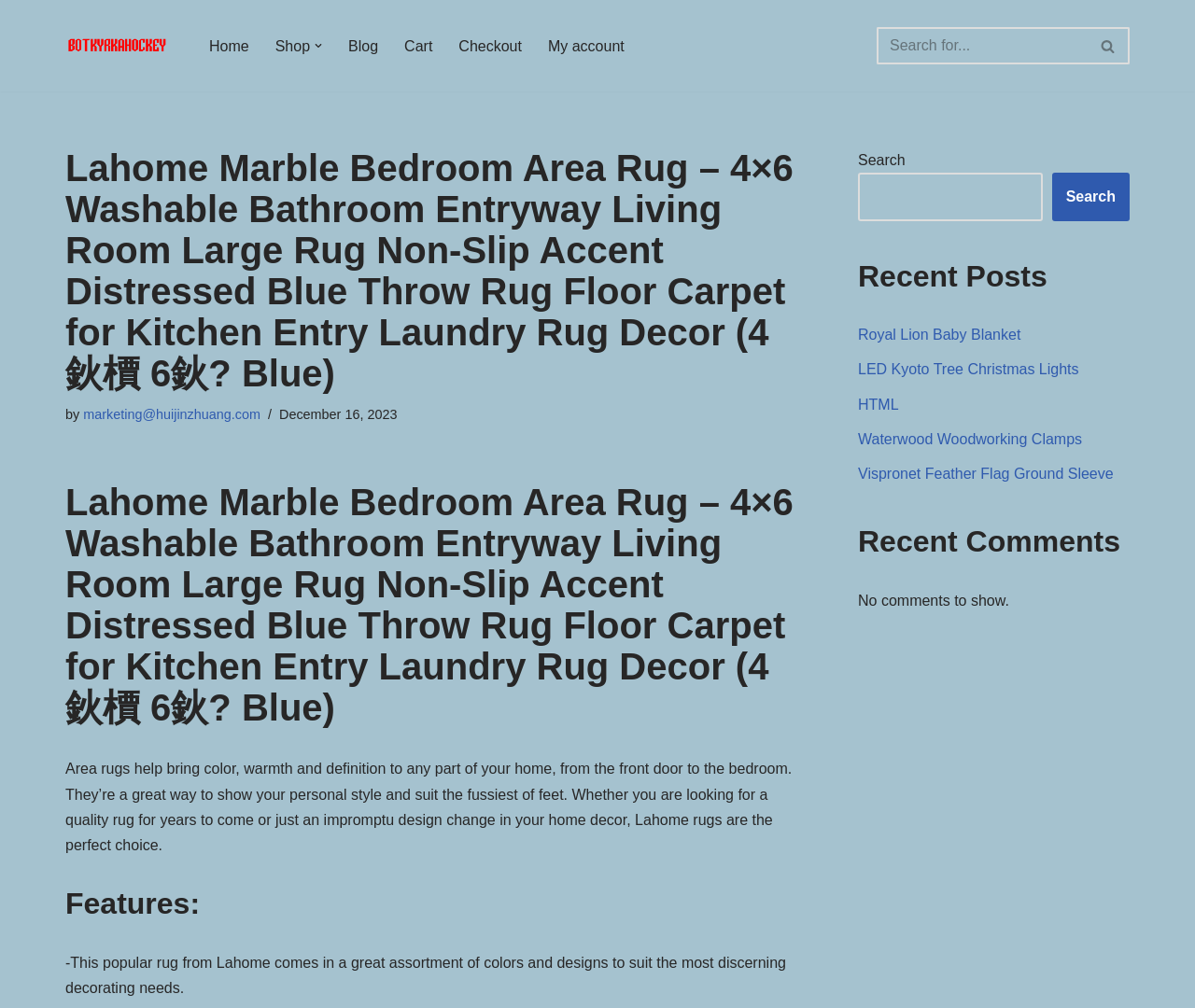Determine the primary headline of the webpage.

Lahome Marble Bedroom Area Rug – 4×6 Washable Bathroom Entryway Living Room Large Rug Non-Slip Accent Distressed Blue Throw Rug Floor Carpet for Kitchen Entry Laundry Rug Decor (4鈥檟 6鈥? Blue)